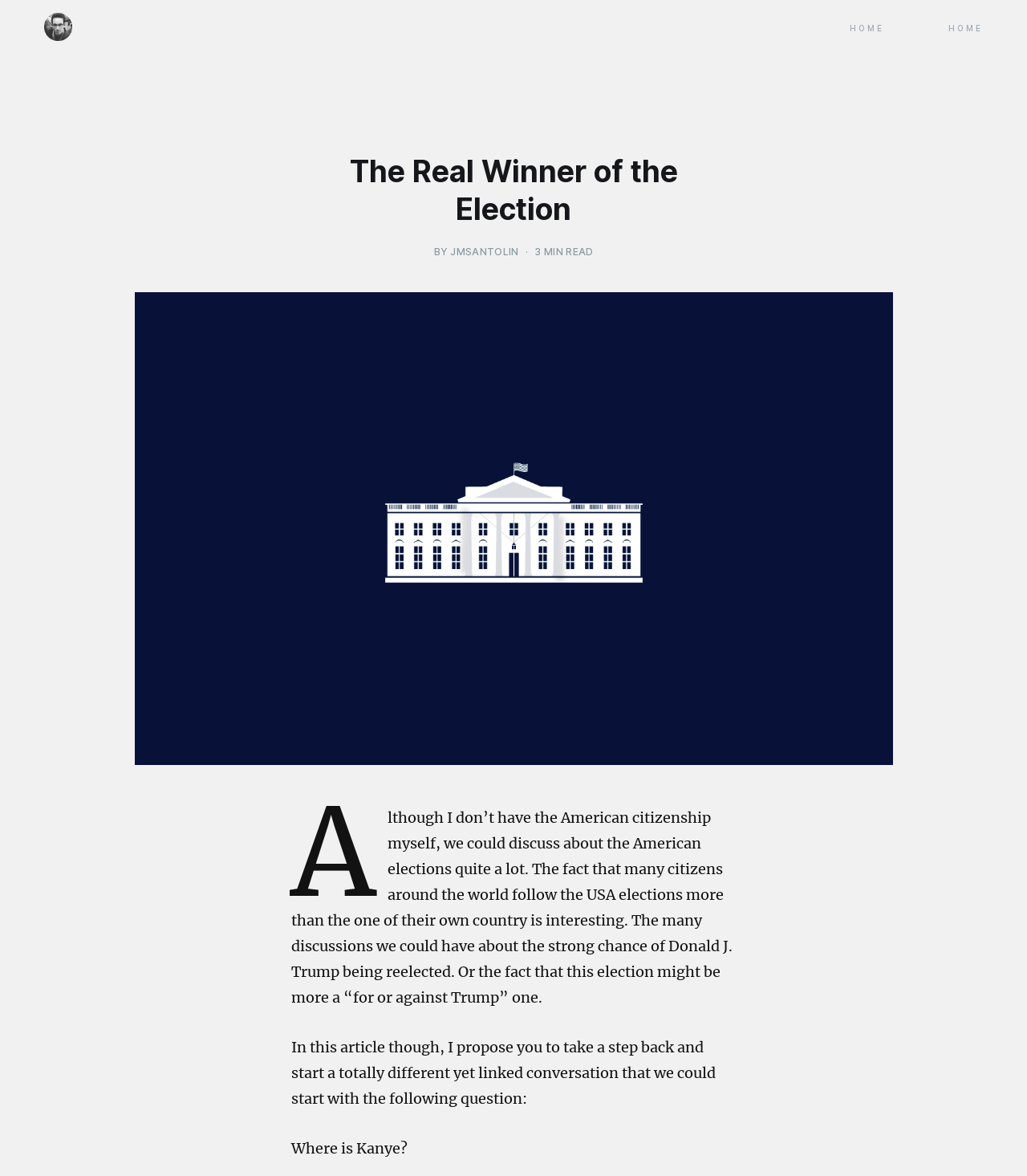For the following element description, predict the bounding box coordinates in the format (top-left x, top-left y, bottom-right x, bottom-right y). All values should be floating point numbers between 0 and 1. Description: jmsantolin

[0.439, 0.209, 0.505, 0.219]